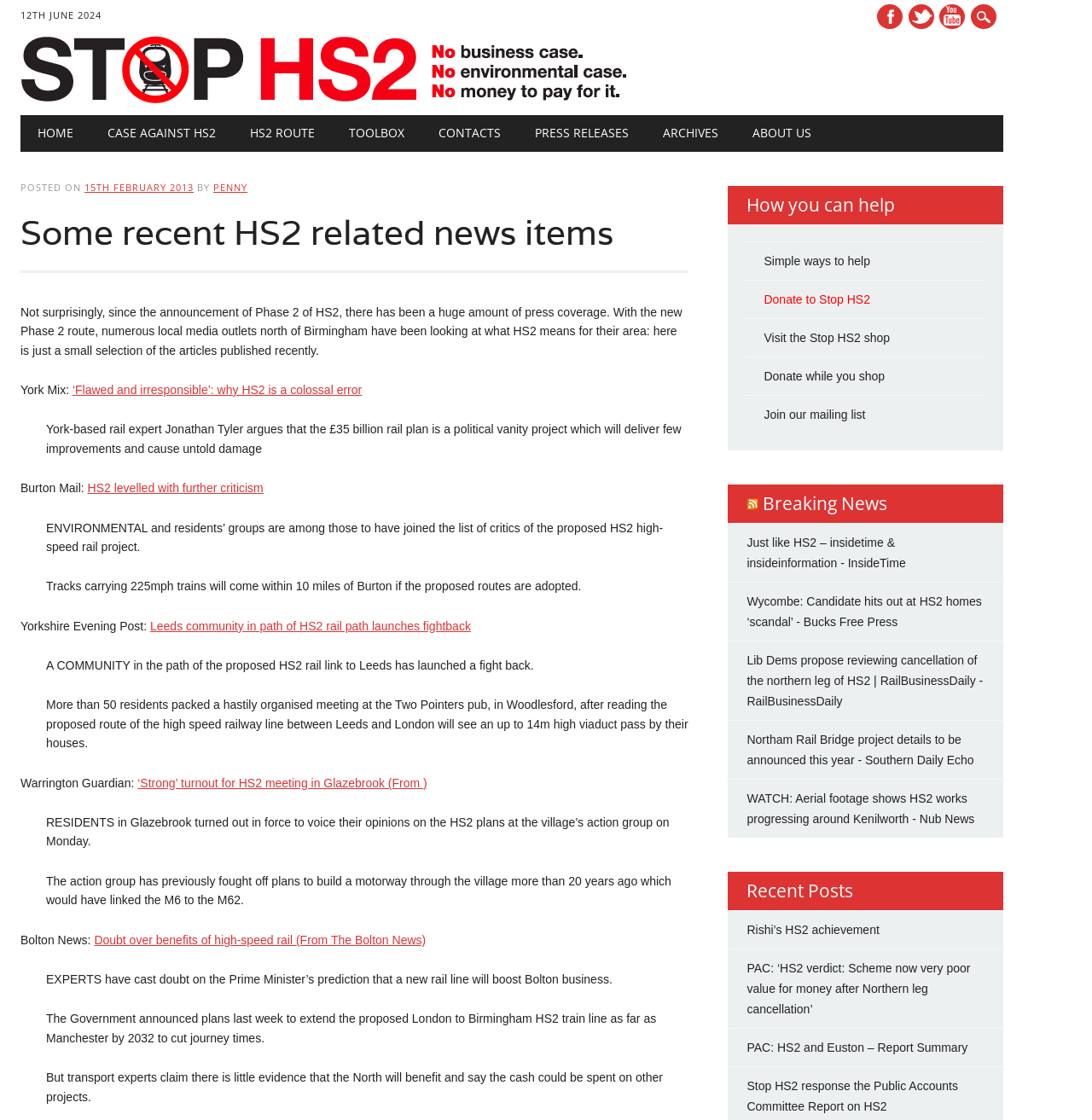Could you provide the bounding box coordinates for the portion of the screen to click to complete this instruction: "Learn more about the Chief Editor Sophie Green"?

None